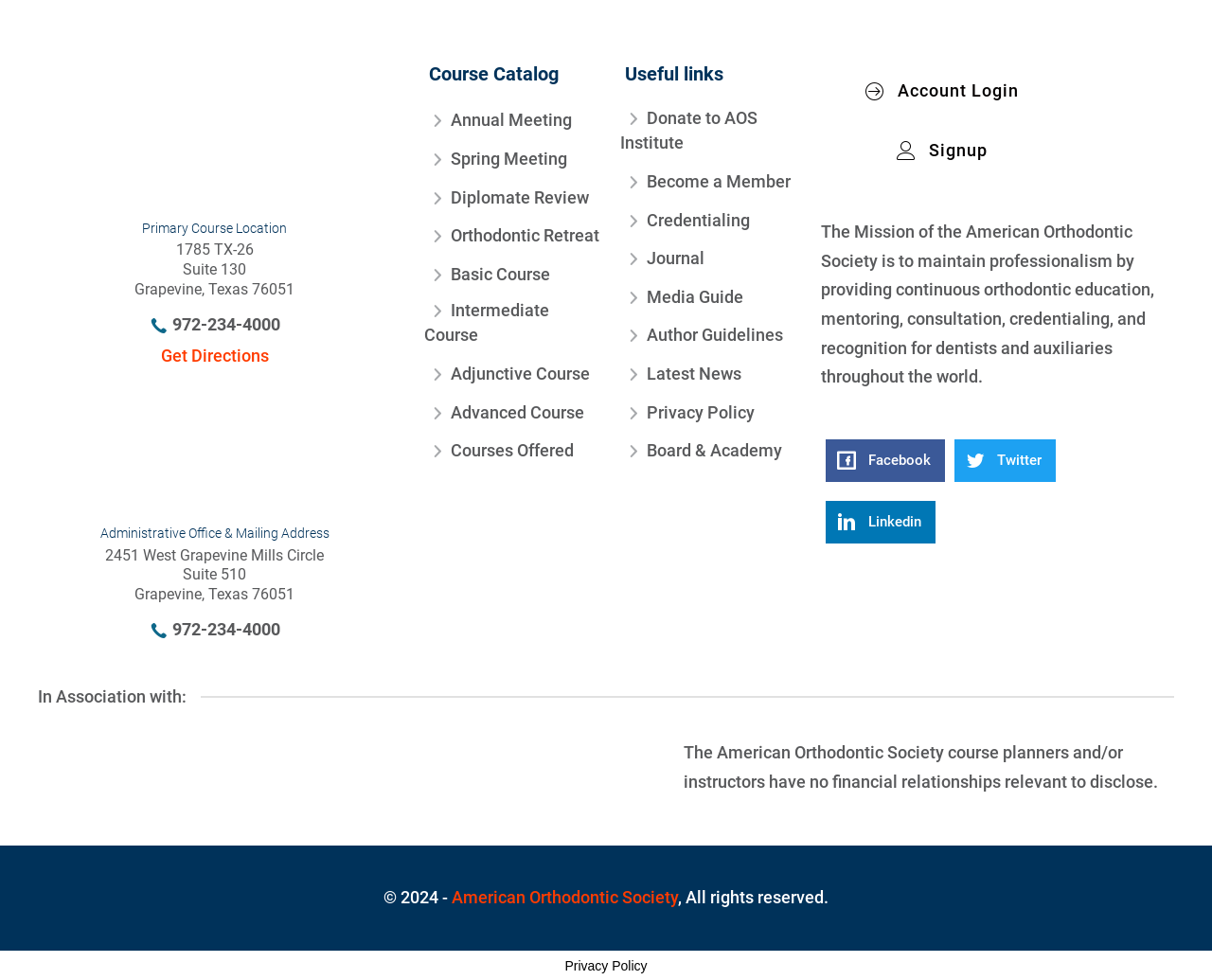What is the copyright year of the American Orthodontic Society?
Please provide a single word or phrase as your answer based on the screenshot.

2024